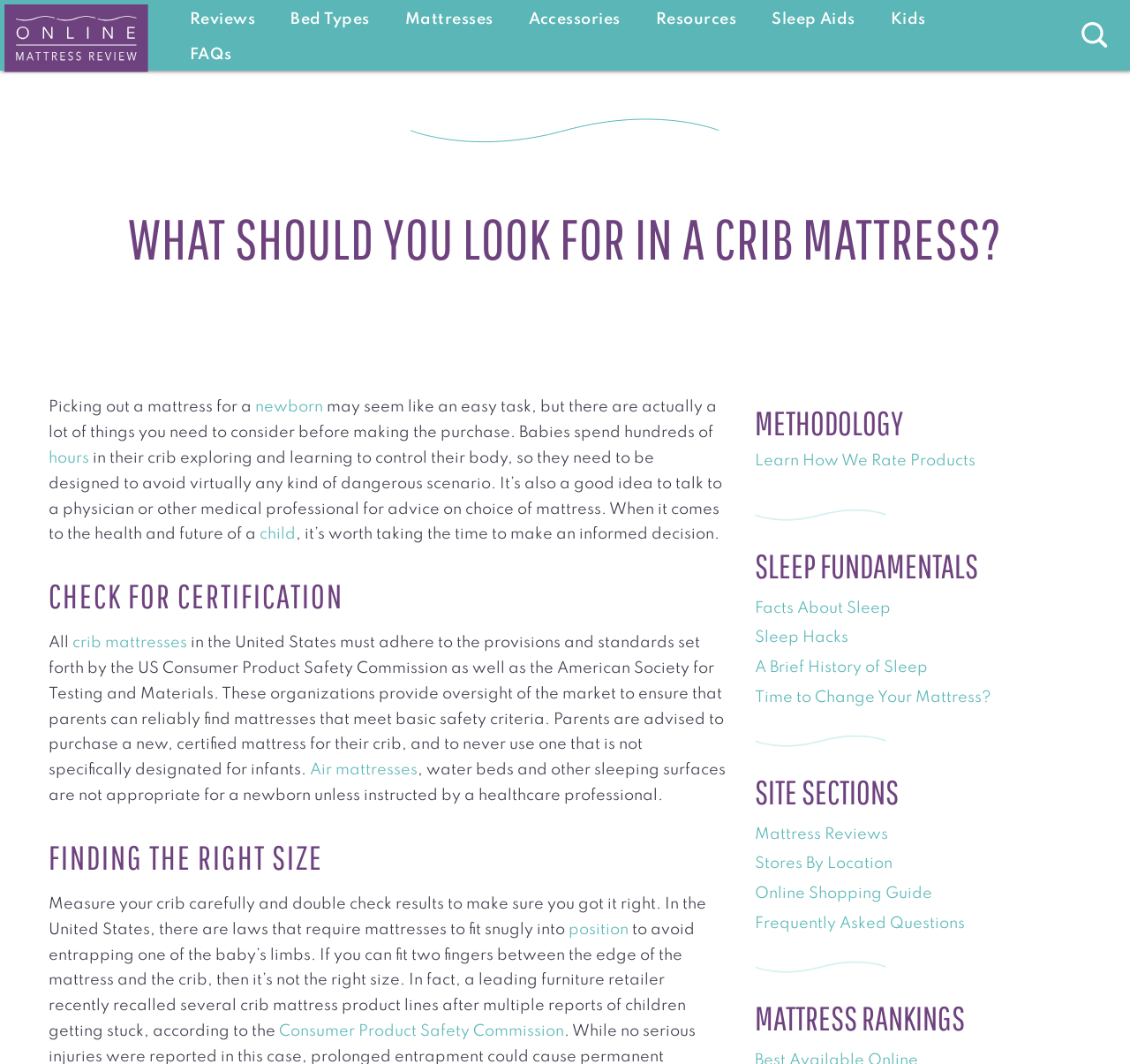Could you locate the bounding box coordinates for the section that should be clicked to accomplish this task: "Click on the 'Reviews' link".

[0.152, 0.0, 0.242, 0.033]